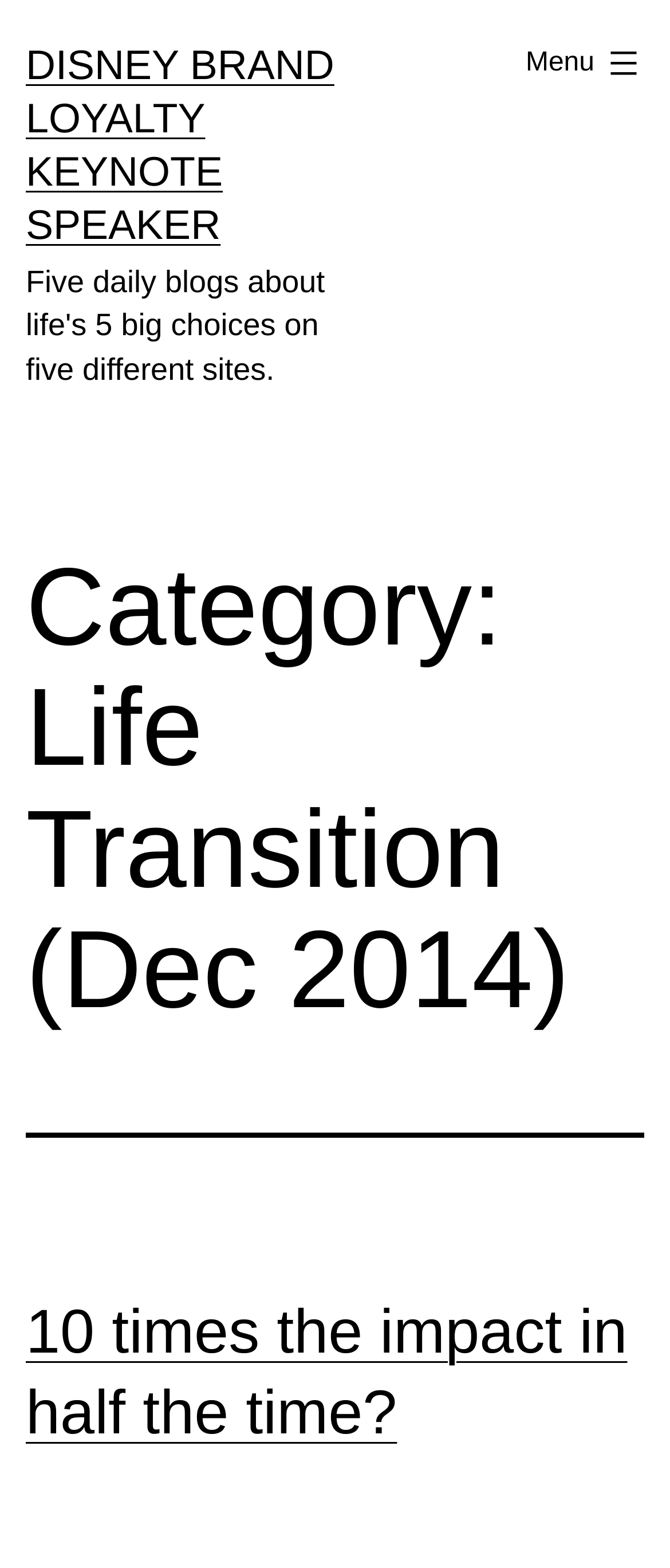How many headings are there on the webpage?
Look at the screenshot and respond with one word or a short phrase.

2